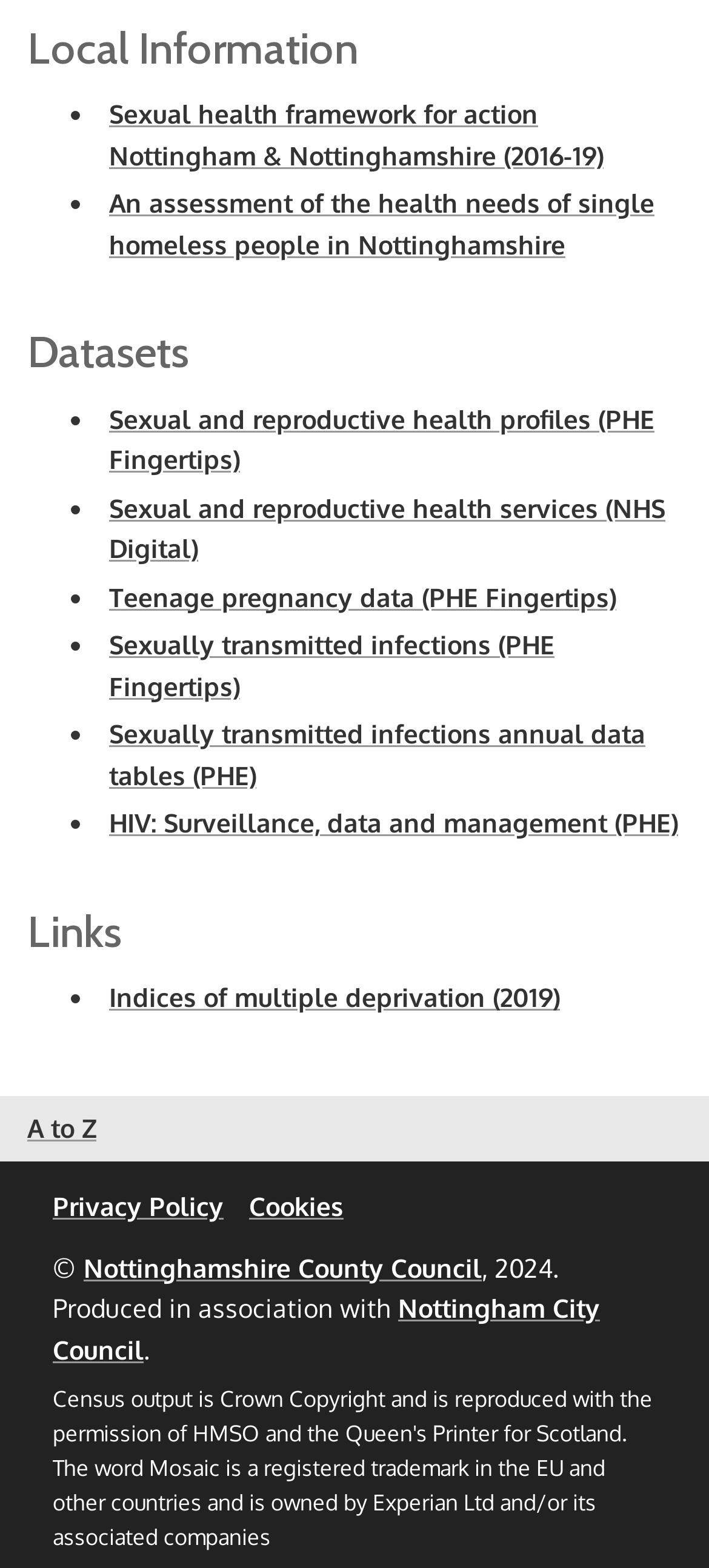Find the bounding box coordinates of the clickable element required to execute the following instruction: "Go to A to Z". Provide the coordinates as four float numbers between 0 and 1, i.e., [left, top, right, bottom].

[0.038, 0.709, 0.136, 0.729]